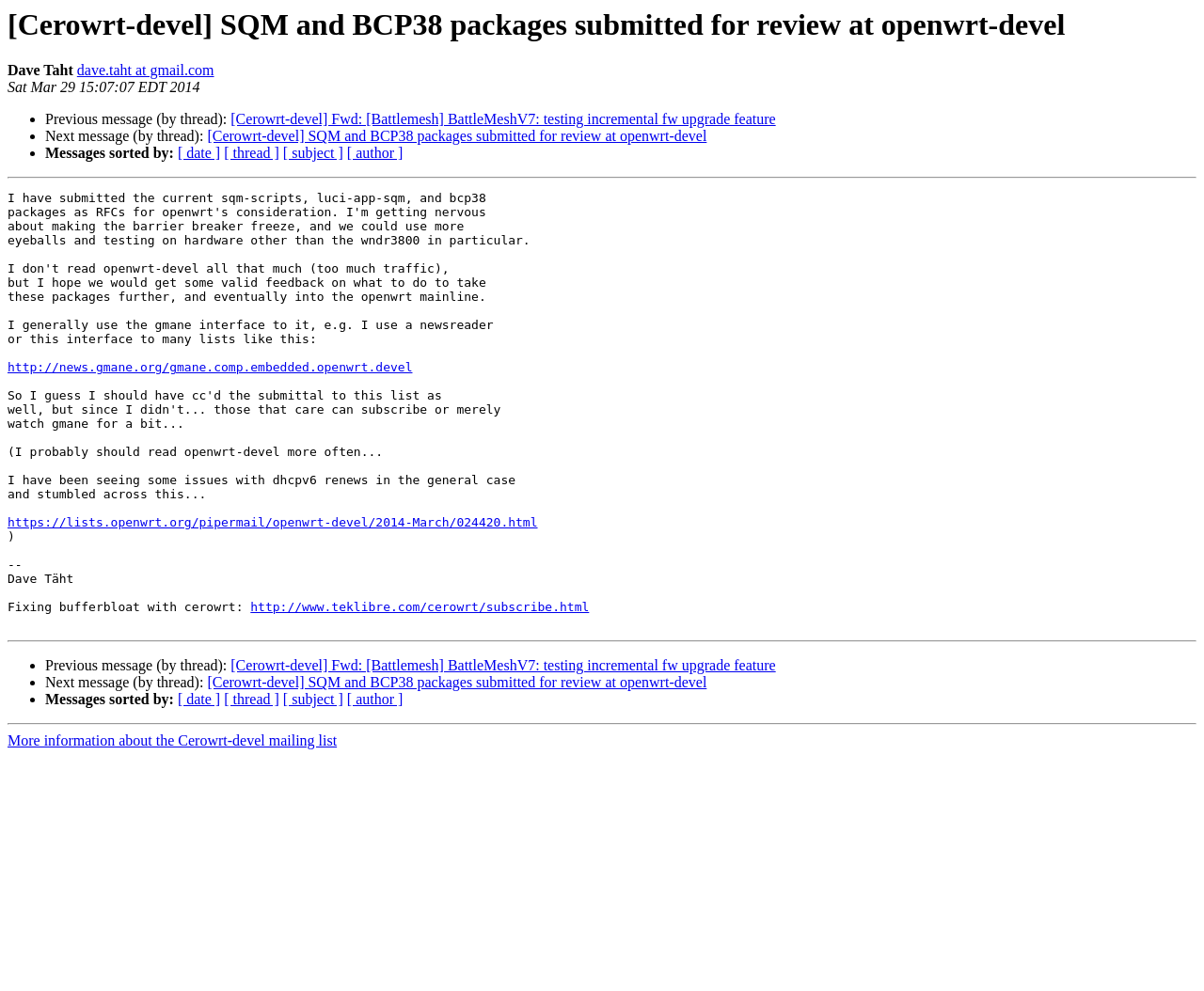Please find the bounding box coordinates of the clickable region needed to complete the following instruction: "Go to the original message on openwrt-devel". The bounding box coordinates must consist of four float numbers between 0 and 1, i.e., [left, top, right, bottom].

[0.006, 0.52, 0.447, 0.535]